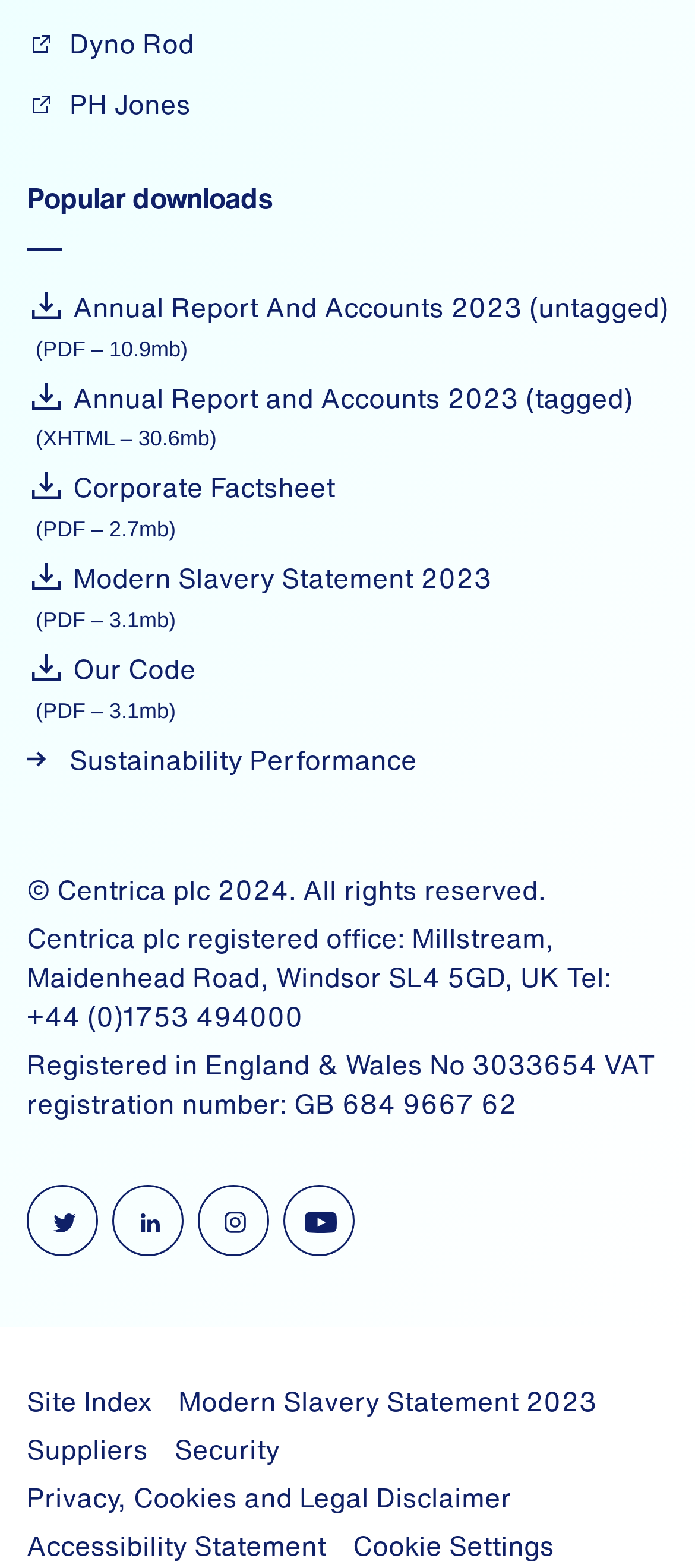How many social media links are available?
Using the details shown in the screenshot, provide a comprehensive answer to the question.

There are four social media links available at the bottom of the webpage, which are Twitter, LinkedIn, Instagram, and YouTube.